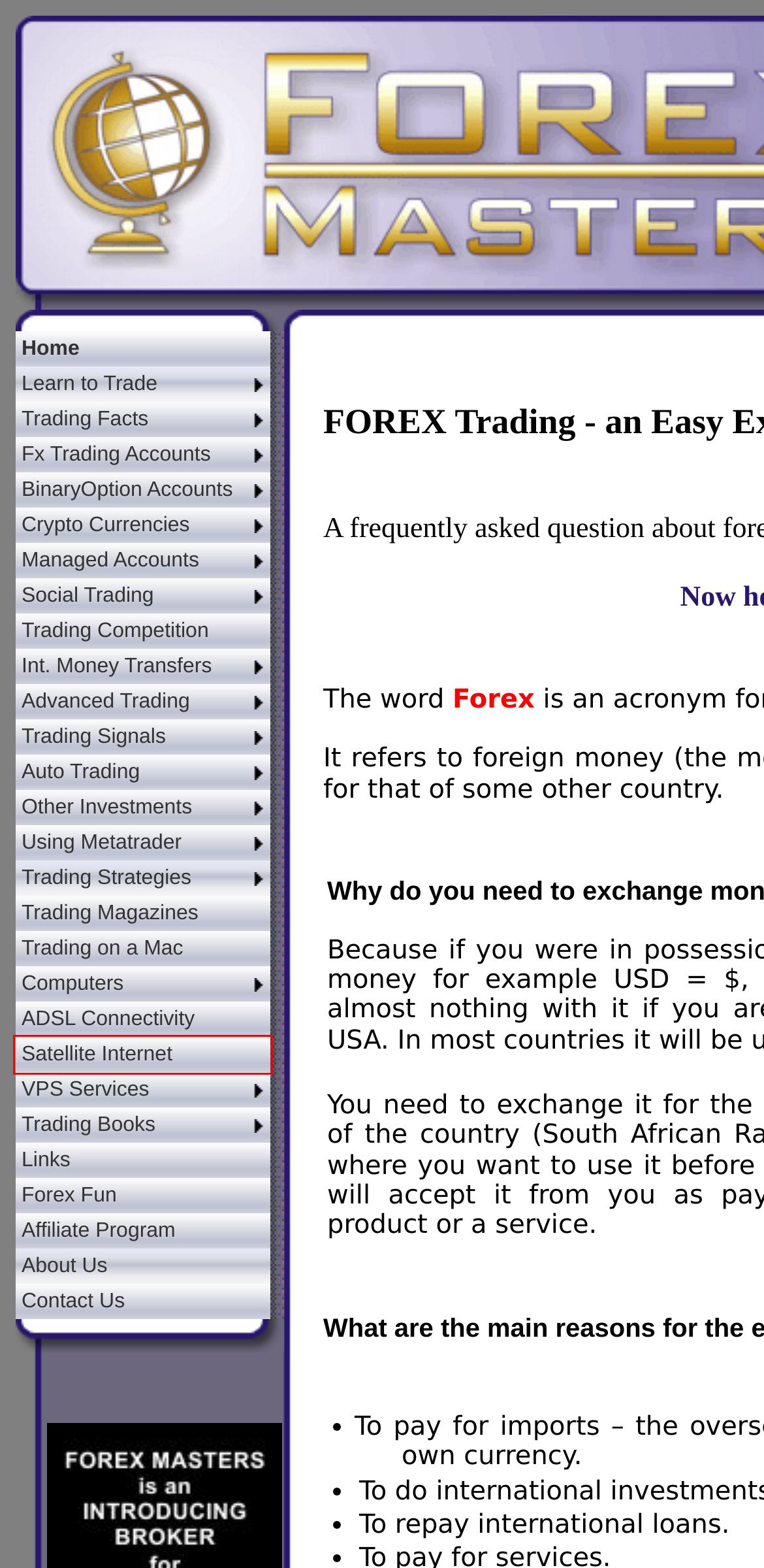You are presented with a screenshot of a webpage that includes a red bounding box around an element. Determine which webpage description best matches the page that results from clicking the element within the red bounding box. Here are the candidates:
A. Forex Masters - IronFx
B. Forex Masters - Excellence in Training
C. Forex Masters - Computers for trading
D. Forex Masters - FxArena Trading Competitions
E. Forex Masters - Uncapped Internet Connectivity
F. Forex Masters - VPS
G. Forex Masters - Satellite Broadband Internet
H. Forex Masters - Managed Accounts

G